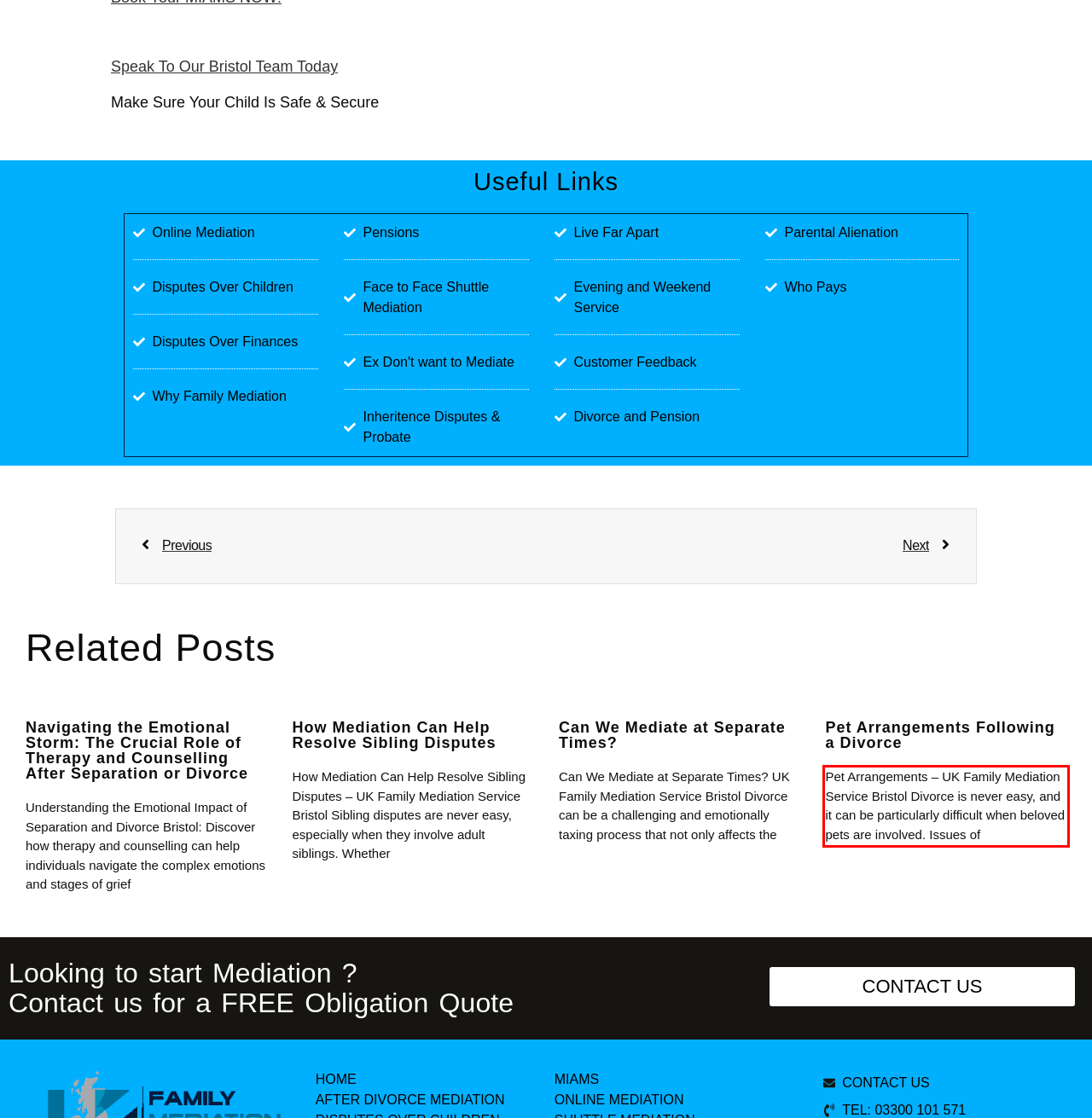Examine the screenshot of the webpage, locate the red bounding box, and perform OCR to extract the text contained within it.

Pet Arrangements – UK Family Mediation Service Bristol Divorce is never easy, and it can be particularly difficult when beloved pets are involved. Issues of